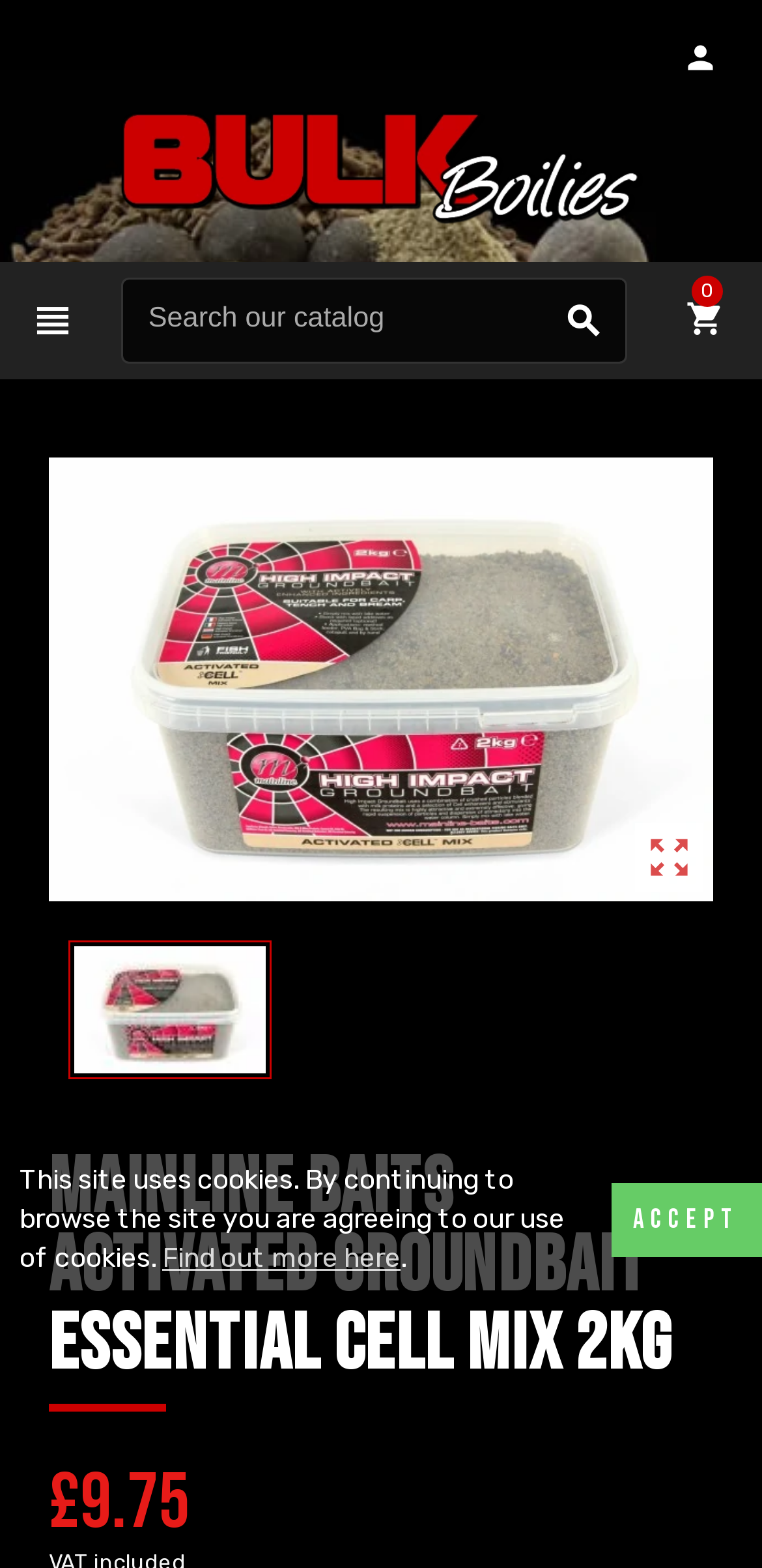Provide the bounding box for the UI element matching this description: "aria-label="Open navigation menu"".

None